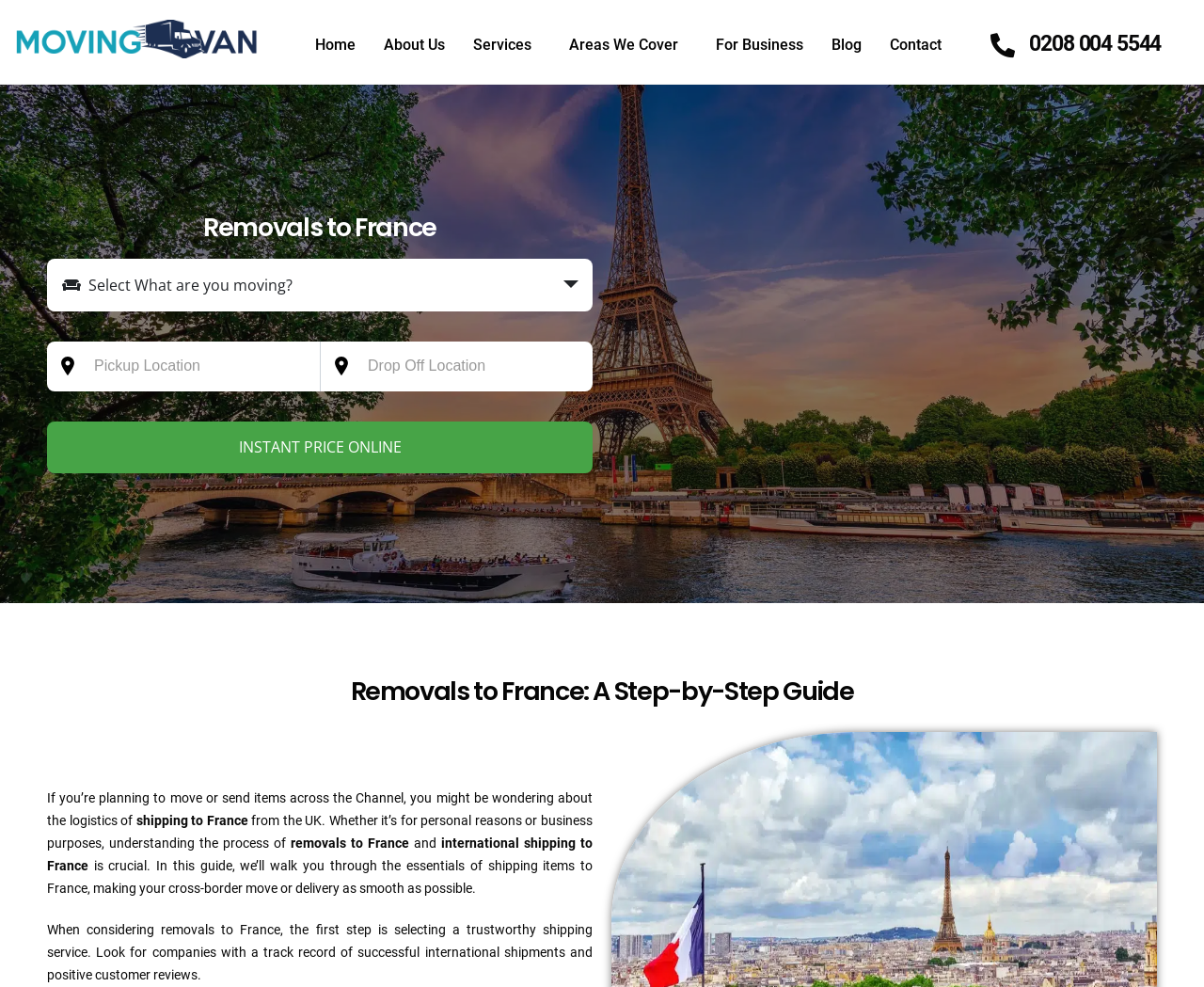Find the bounding box coordinates of the clickable area required to complete the following action: "Call the Dubai Visa support number".

None